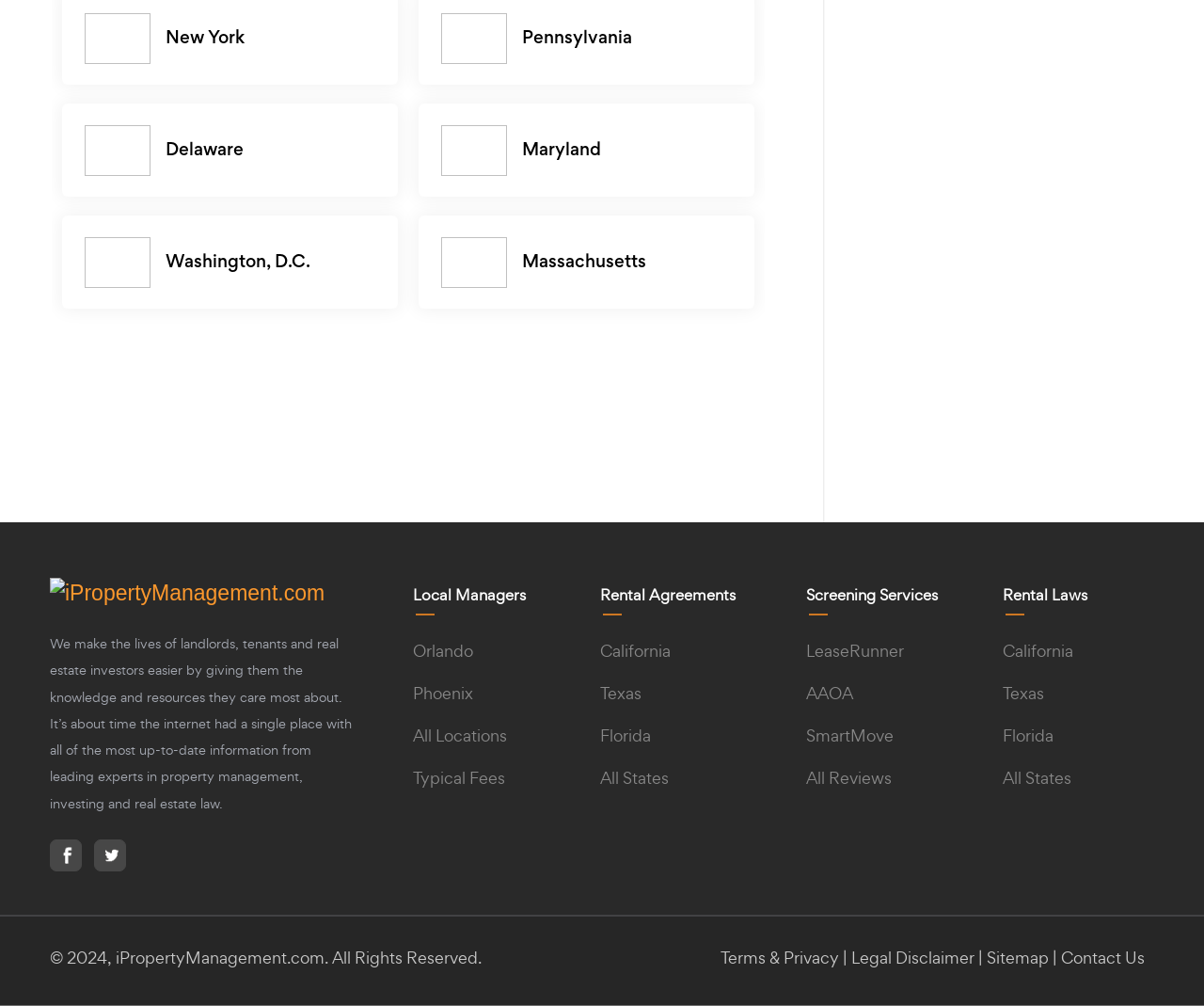Locate the bounding box coordinates of the element that needs to be clicked to carry out the instruction: "Read about Screening Services with LeaseRunner". The coordinates should be given as four float numbers ranging from 0 to 1, i.e., [left, top, right, bottom].

[0.67, 0.637, 0.751, 0.657]